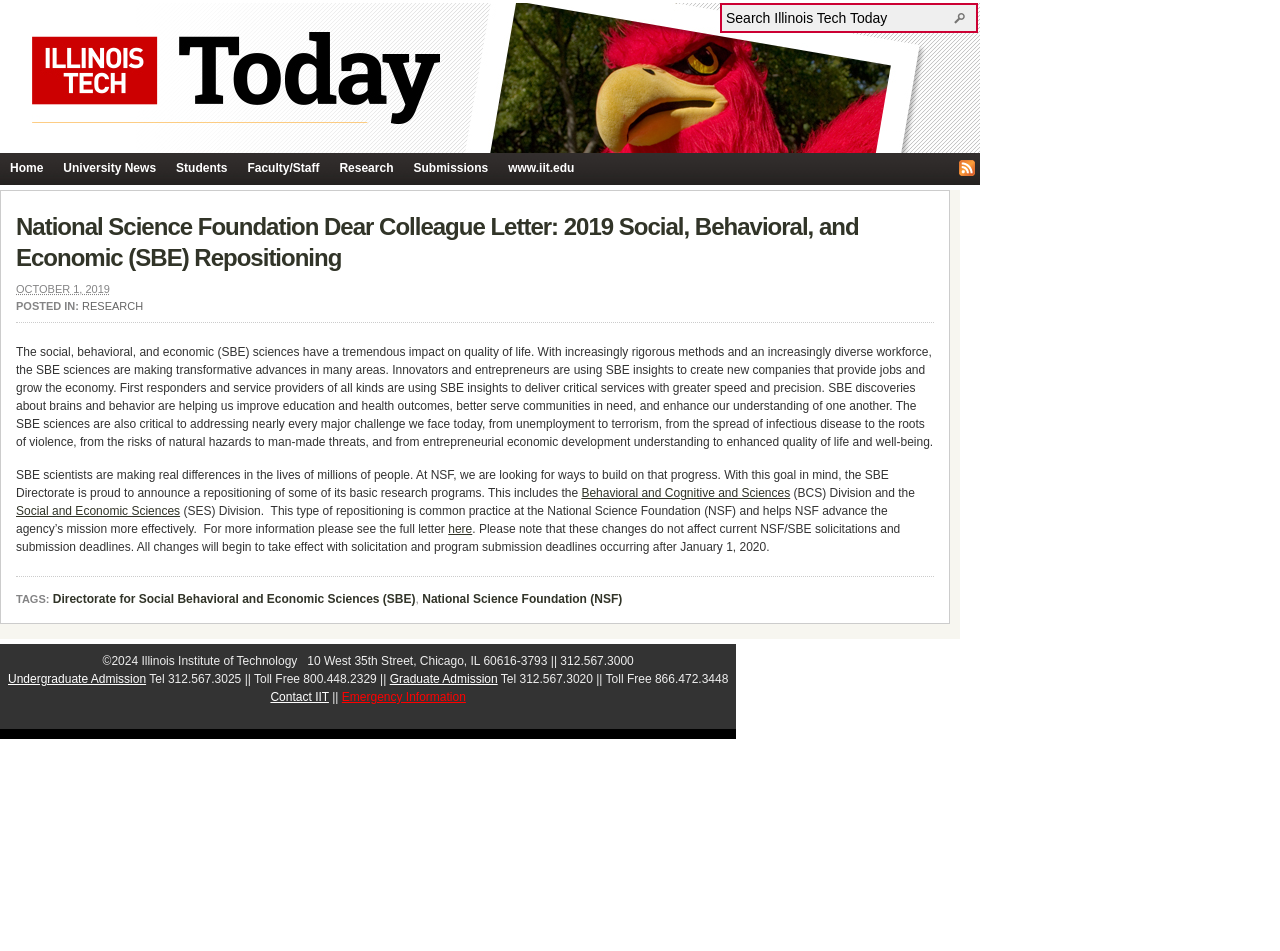Pinpoint the bounding box coordinates of the area that must be clicked to complete this instruction: "Click on Home".

[0.0, 0.161, 0.042, 0.193]